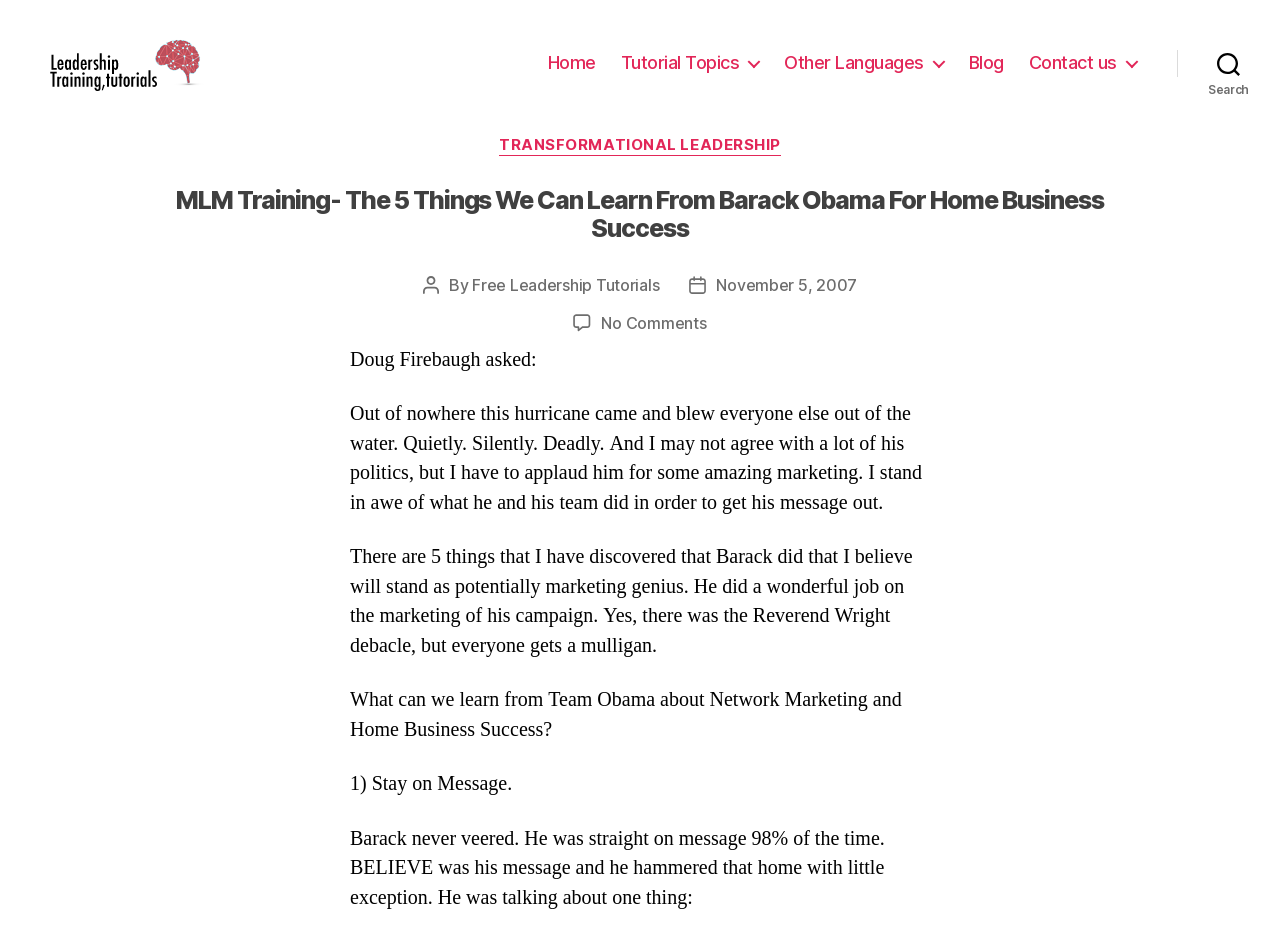Using the element description Tutorial Topics, predict the bounding box coordinates for the UI element. Provide the coordinates in (top-left x, top-left y, bottom-right x, bottom-right y) format with values ranging from 0 to 1.

[0.485, 0.056, 0.593, 0.079]